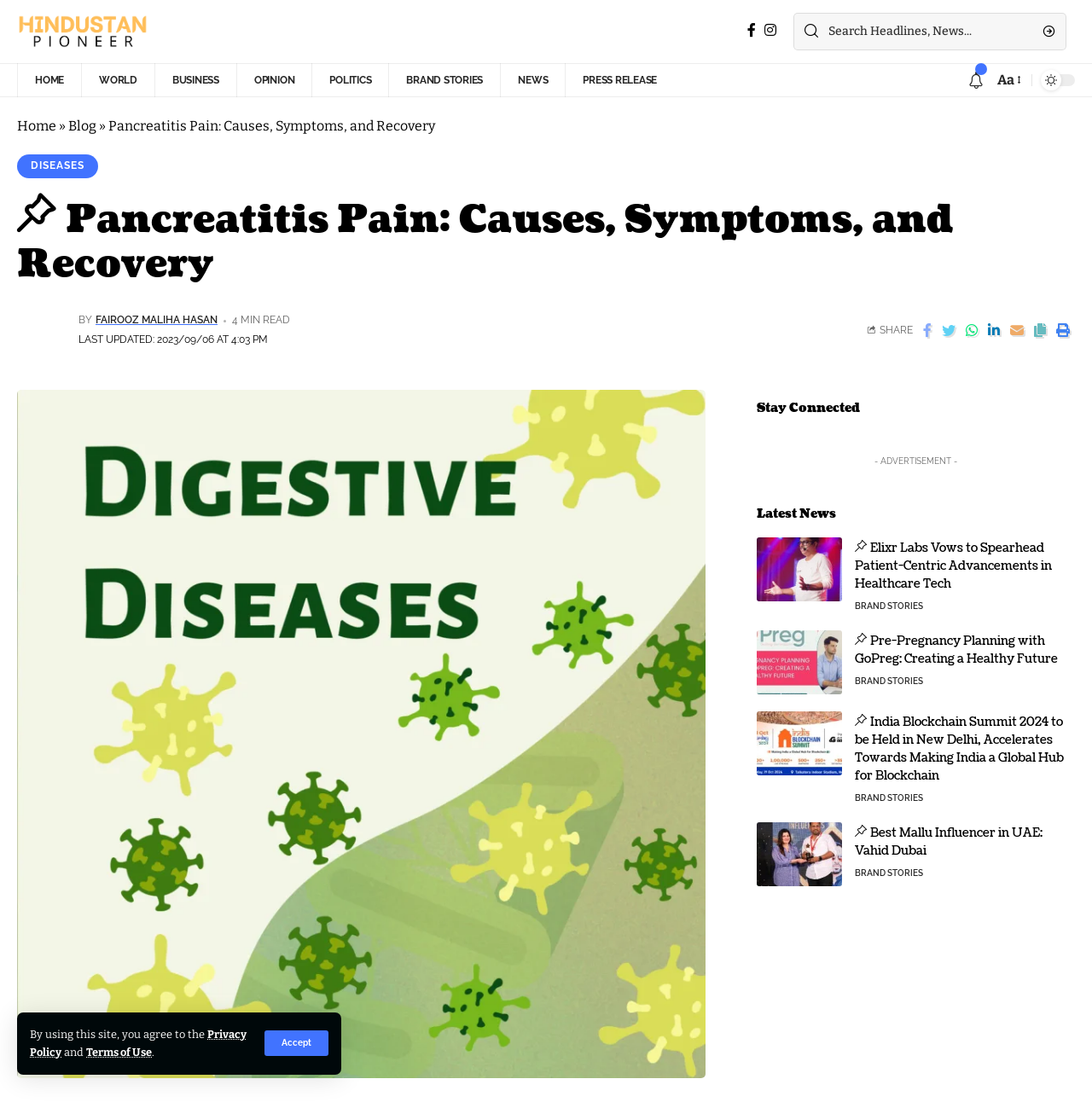Locate the bounding box coordinates of the element's region that should be clicked to carry out the following instruction: "Read about pancreatitis pain". The coordinates need to be four float numbers between 0 and 1, i.e., [left, top, right, bottom].

[0.099, 0.106, 0.398, 0.121]